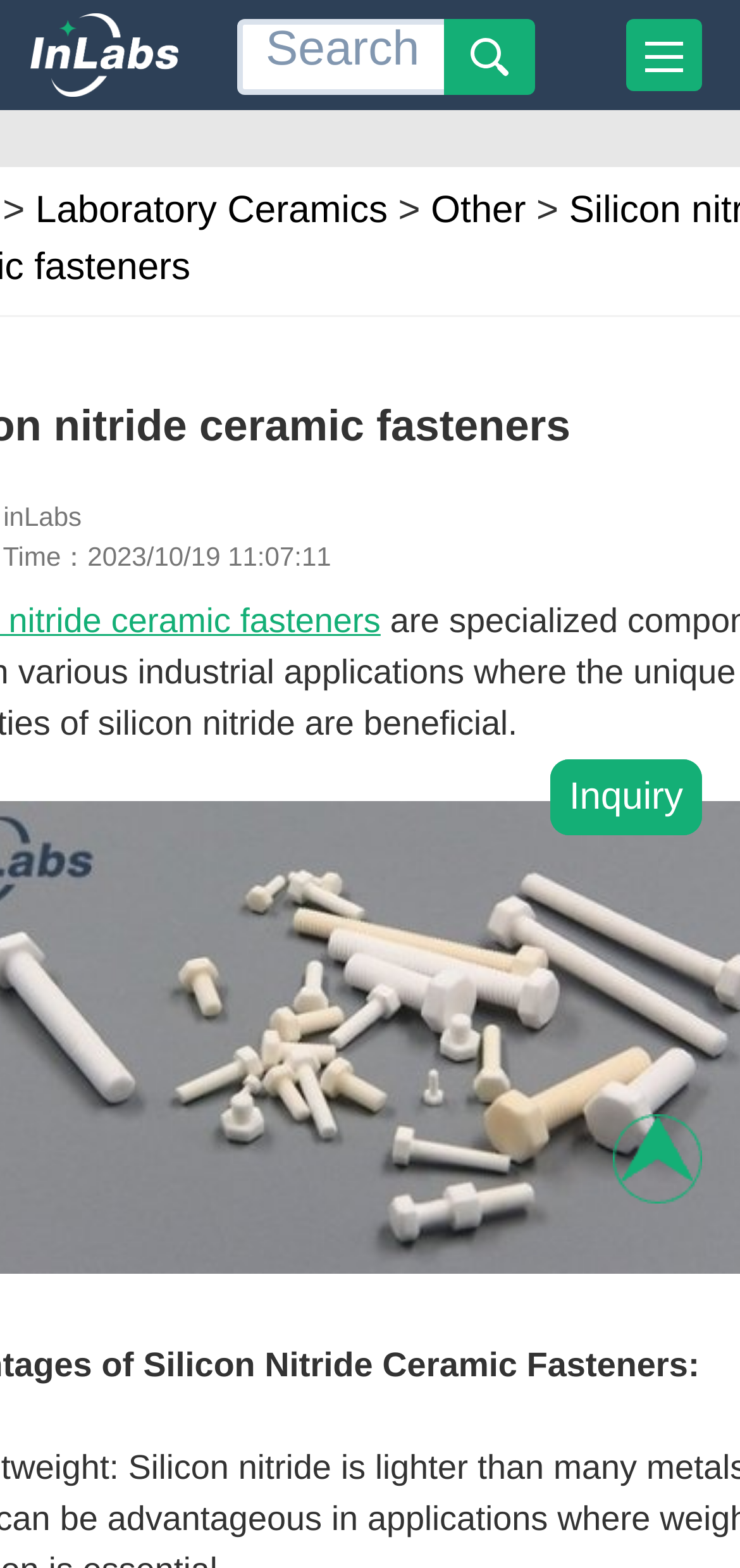Determine the bounding box for the UI element that matches this description: "Other".

[0.582, 0.121, 0.711, 0.148]